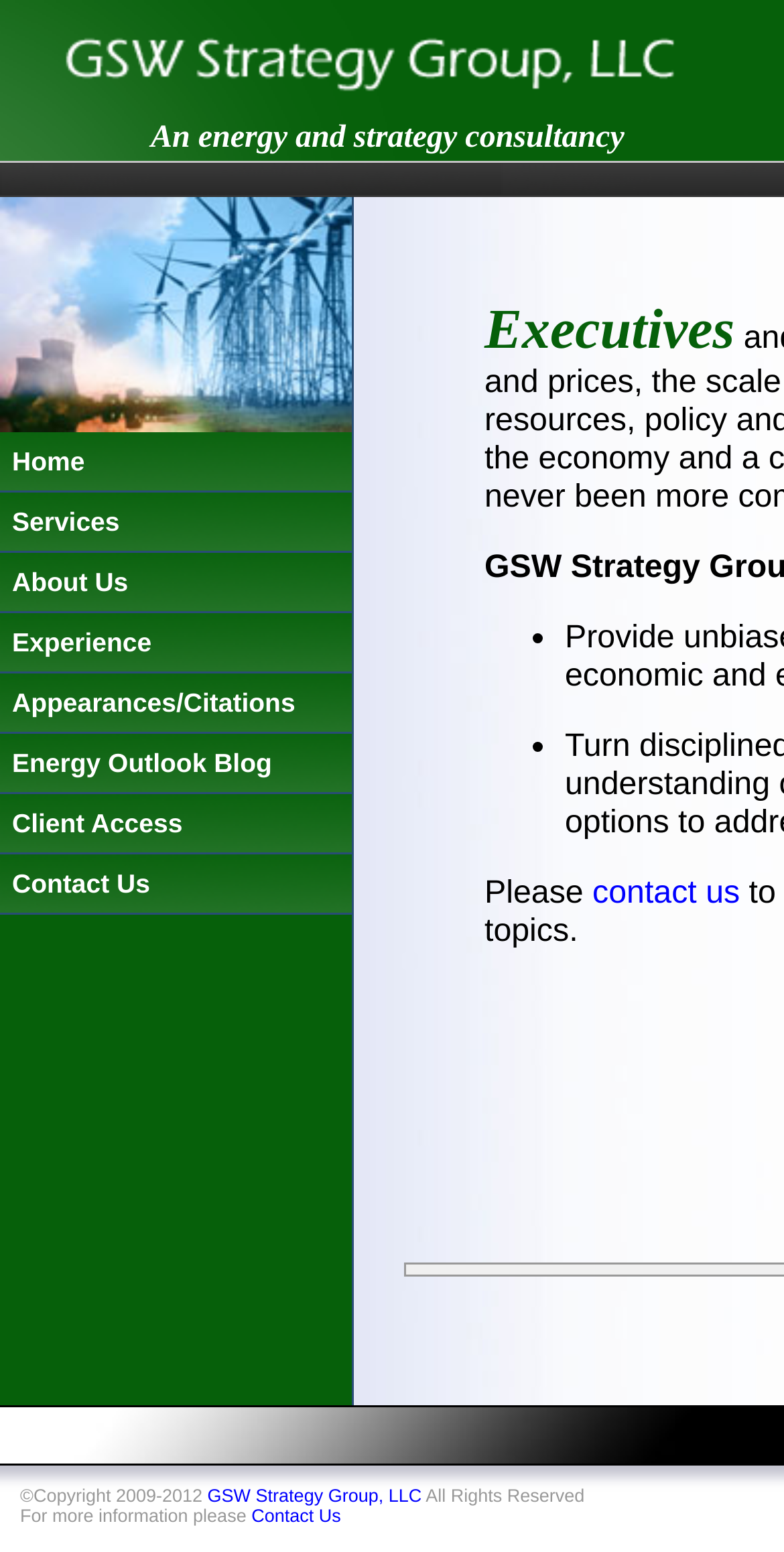Provide an in-depth caption for the webpage.

The webpage is about GSW Strategy Group, LLC, an energy and strategy consultancy. At the top, there is a heading that describes the company's focus. Below the heading, there is a table with a logo image on the left and a navigation menu on the right. The navigation menu consists of 7 links: Home, Services, About Us, Experience, Appearances/Citations, Energy Outlook Blog, and Client Access, followed by a Contact Us link and an image.

On the lower left side of the page, there is an image with a caption "Executives" and two bullet points. Below the caption, there is a paragraph of text that starts with "Please" and ends with a "contact us" link.

At the bottom of the page, there are two more images, one on the left and one on the right. The image on the right is accompanied by two links: "GSW Strategy Group, LLC" and "Contact Us".